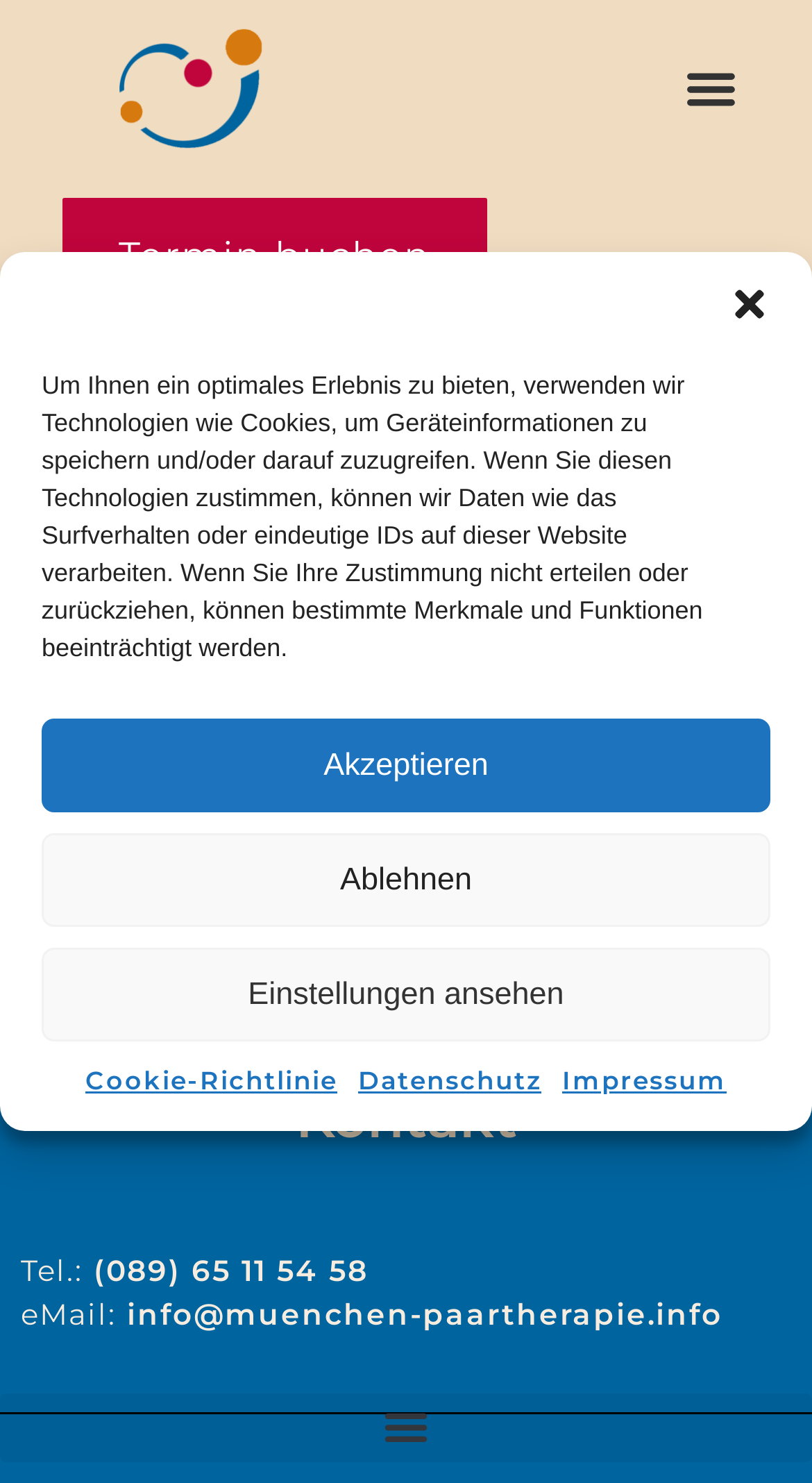Describe all the significant parts and information present on the webpage.

This webpage appears to be an error page, indicating that the requested content was not found. At the top of the page, there is a logo of "Tanja Thelen münchen" accompanied by a menu toggle button. Below the logo, there is a prominent message stating "An diesem Ort konnte nichts gefunden werden" (which translates to "Nothing was found at this location").

On the left side of the page, there is a section with the heading "Adresse" (Address), which displays the address "Amalienstraße 21, RGB, 80333 München". Below this section, there is a copyright notice "© 2024 Paartherapie Tanja Thelen" and a credit to the website creator "Webschmiede Schmidt".

Further down the page, there is a section with the heading "Kontakt" (Contact), which provides contact information, including a phone number and email address. These contact details are presented as links.

At the very top of the page, there is a cookie consent dialog with a heading "Cookie-Zustimmung verwalten" (Manage Cookie Consent). This dialog contains a description of how the website uses cookies and provides options to accept, decline, or customize cookie settings. There are also links to the website's cookie policy, data protection policy, and imprint.

Throughout the page, there are several buttons and links, including a "Termin buchen" (Book an appointment) link and three social media links at the bottom right corner of the page.